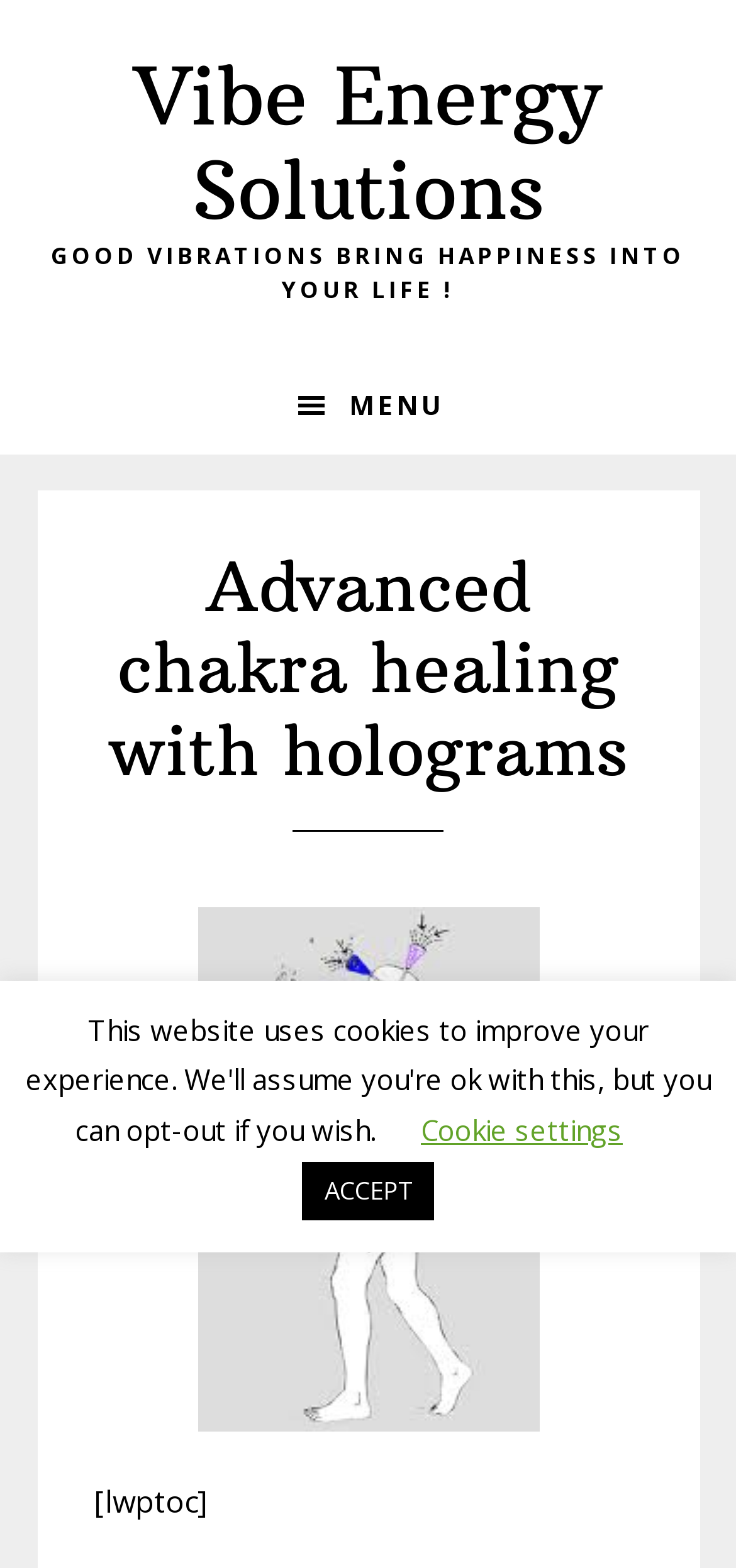Locate the bounding box of the UI element based on this description: "Cookie settings". Provide four float numbers between 0 and 1 as [left, top, right, bottom].

[0.572, 0.708, 0.846, 0.732]